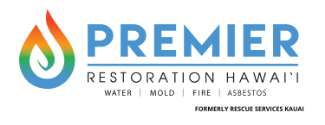What is the company's name?
Can you give a detailed and elaborate answer to the question?

The logo features the company name 'PREMIER' with the tagline emphasizing their expertise in critical areas of restoration services.